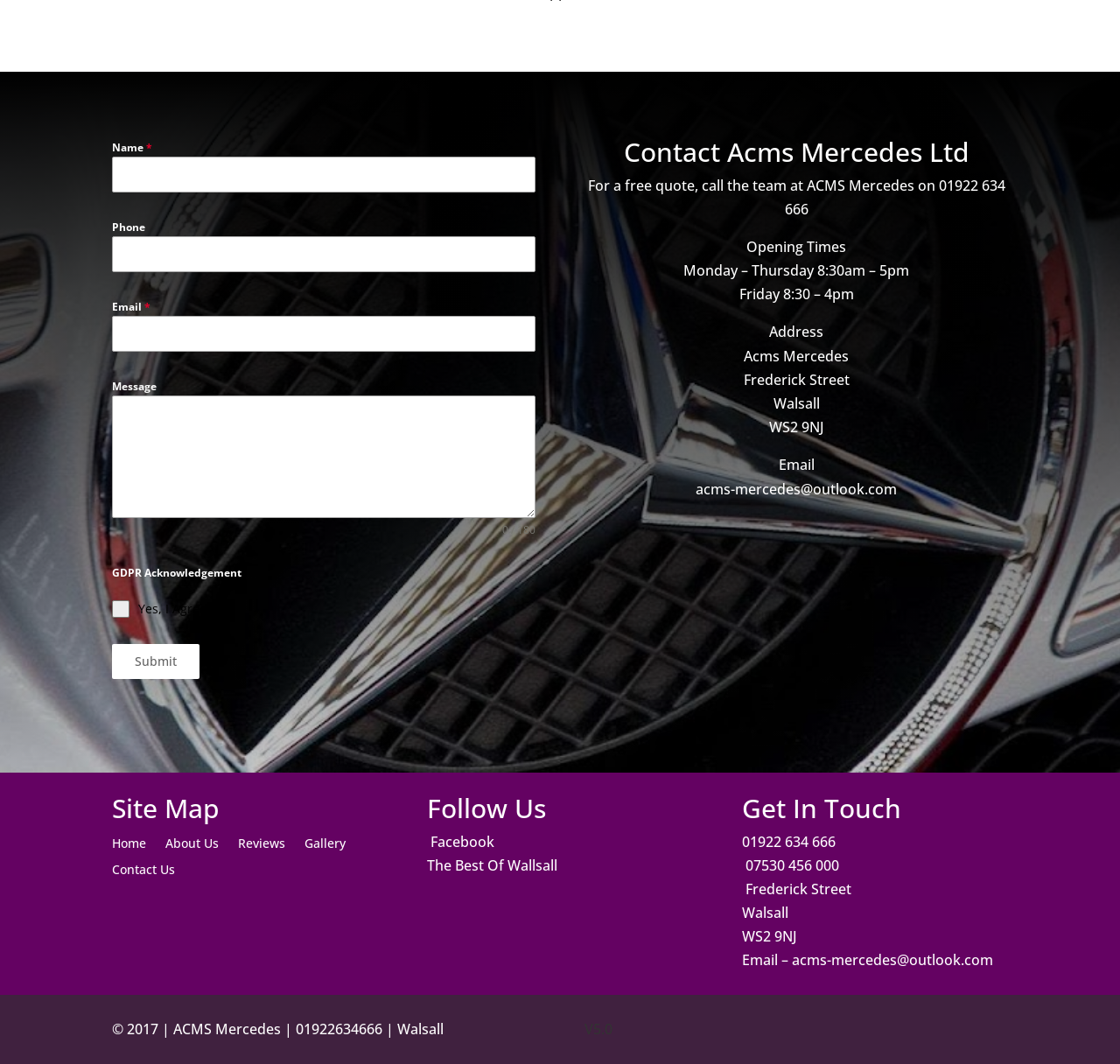What is the phone number?
Answer the question with a single word or phrase derived from the image.

01922 634 666